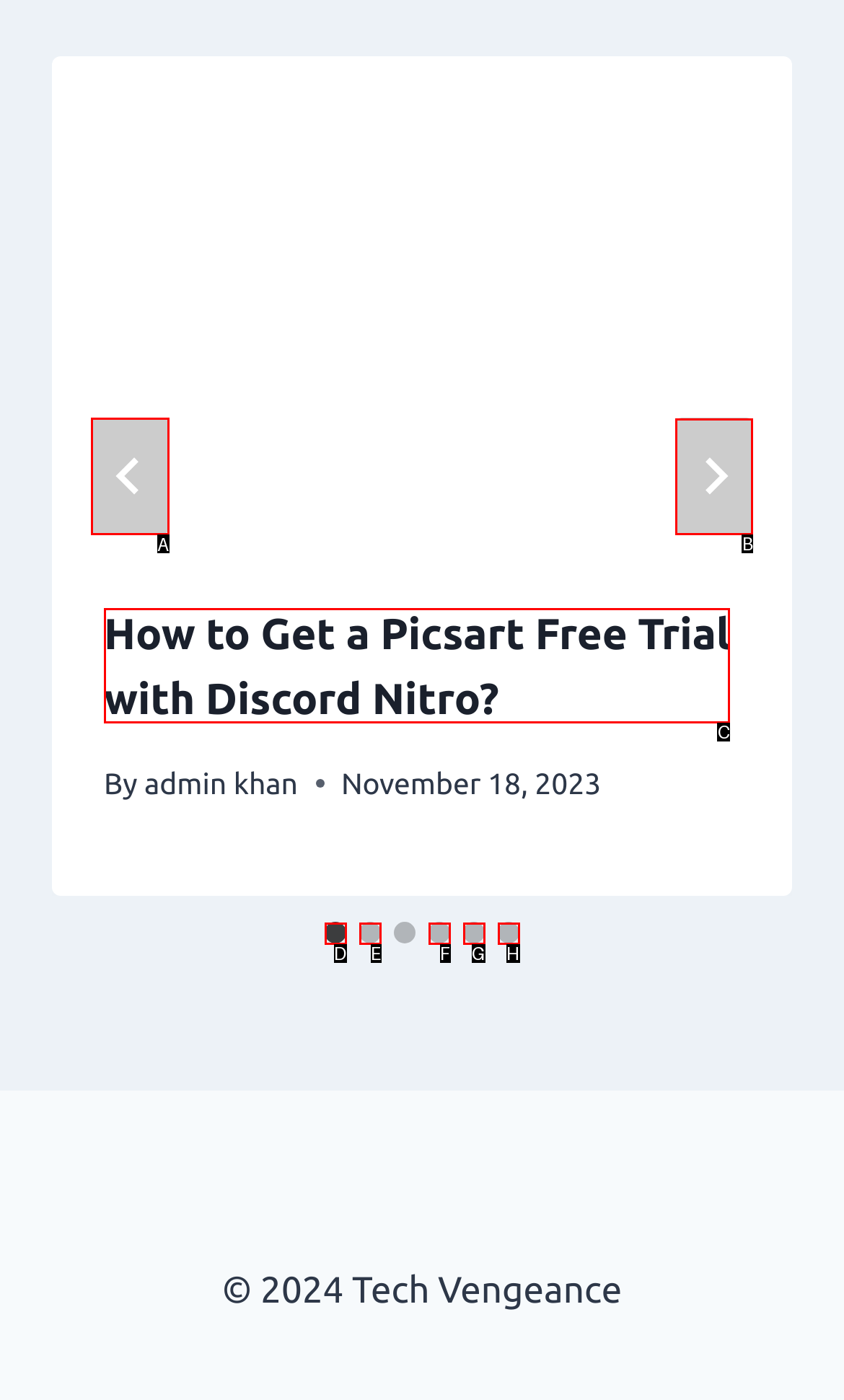For the task "Go to the next slide", which option's letter should you click? Answer with the letter only.

B